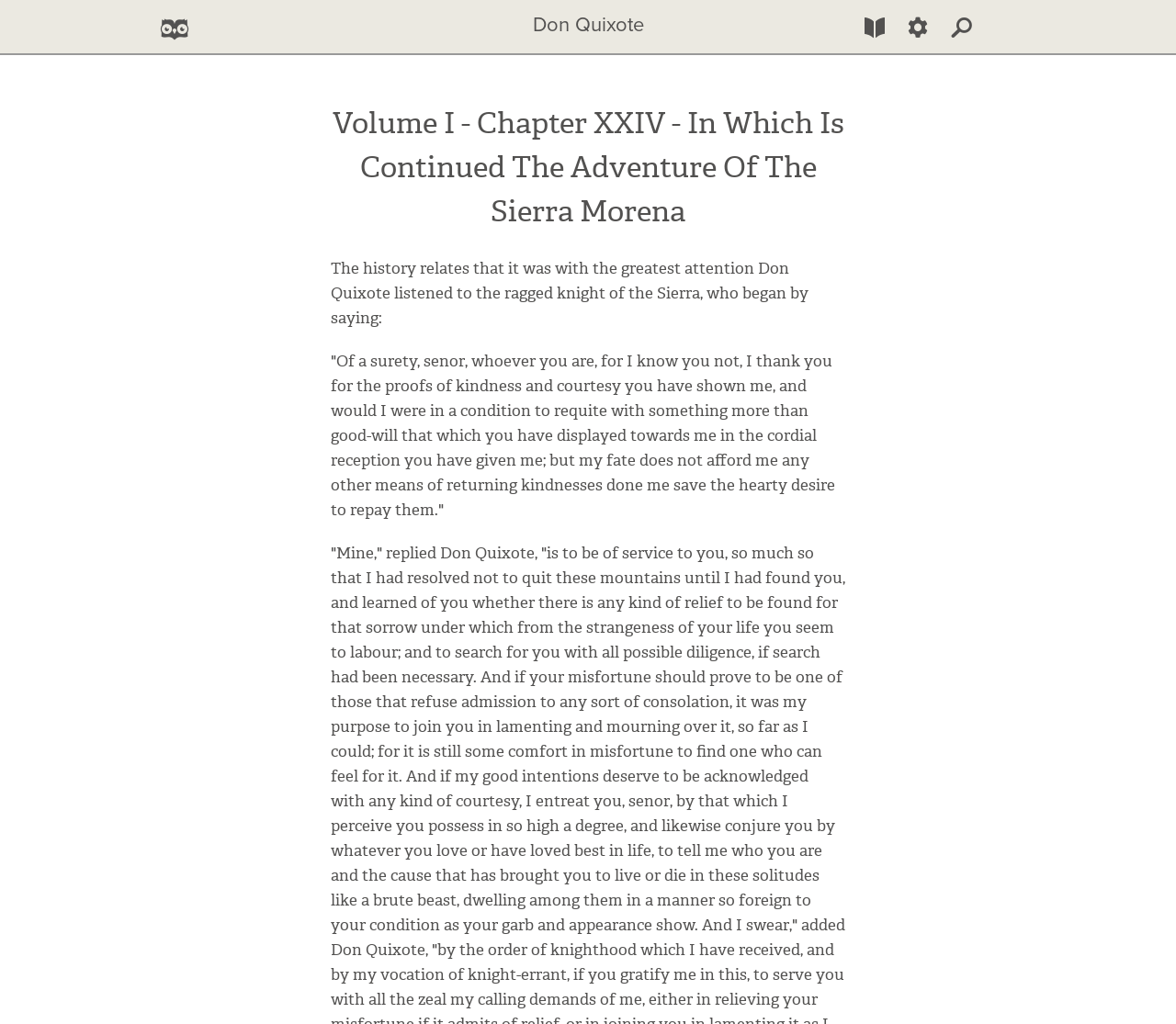Bounding box coordinates are given in the format (top-left x, top-left y, bottom-right x, bottom-right y). All values should be floating point numbers between 0 and 1. Provide the bounding box coordinate for the UI element described as: title="Search"

[0.802, 0.009, 0.833, 0.045]